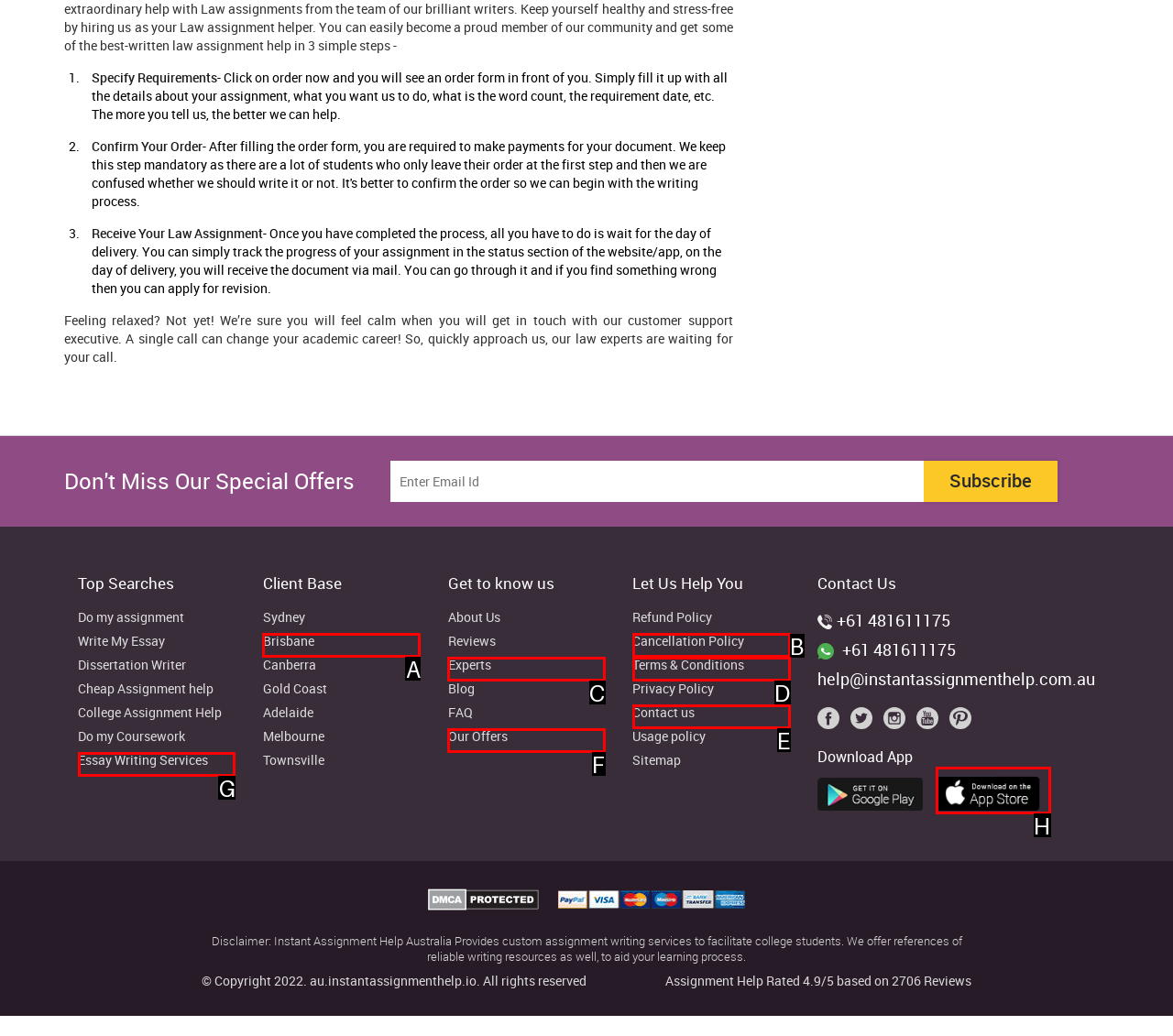Pick the option that corresponds to: Cancellation Policy
Provide the letter of the correct choice.

B